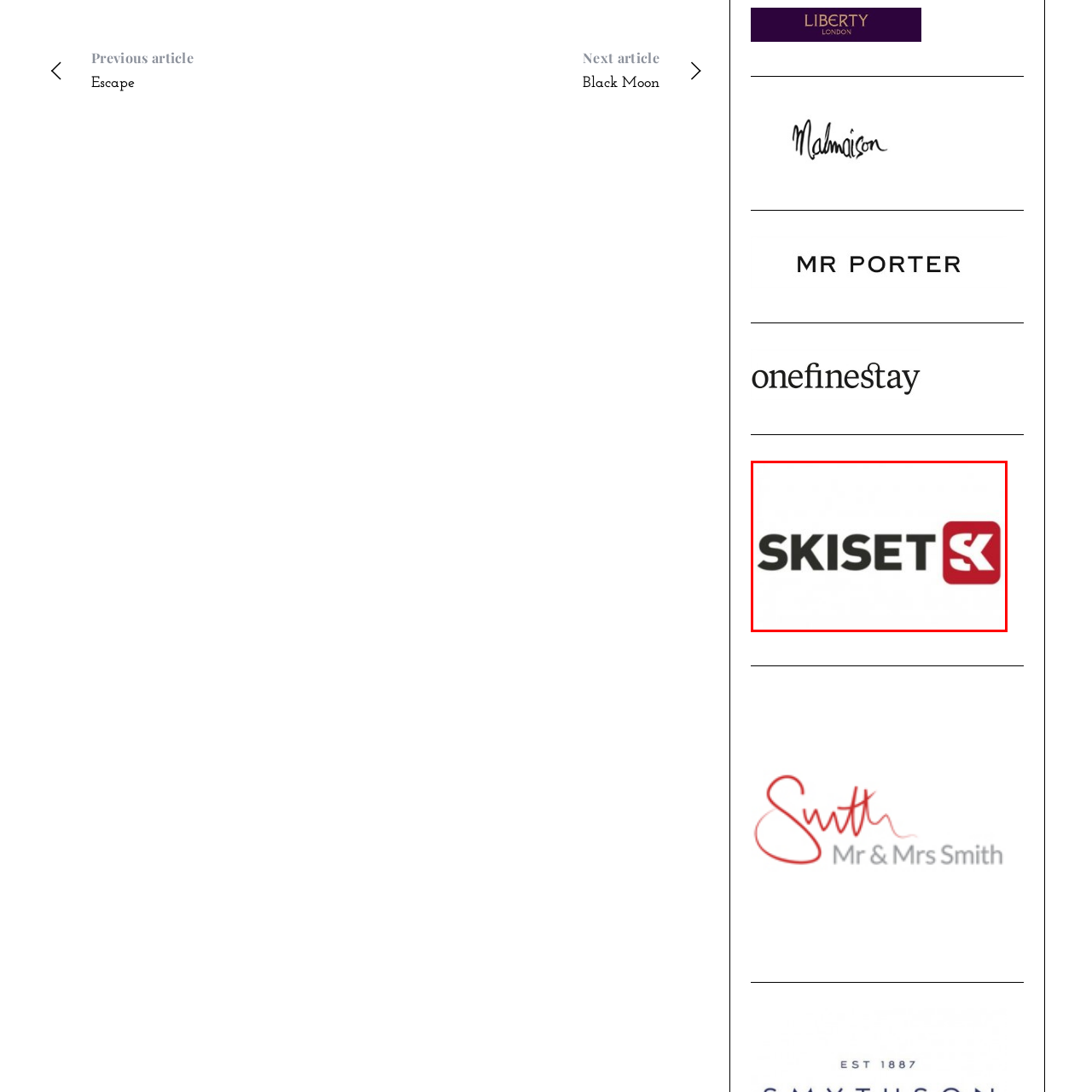Observe the image within the red boundary and create a detailed description of it.

This image features the logo of Skiset, a well-known brand in the ski equipment rental industry. The logo prominently displays the word "SKISET" in bold, stylized letters, with the letters "SK" highlighted in a striking red color against a sleek black font. This design conveys a sense of professionalism and adventure, appealing to winter sports enthusiasts looking to rent or purchase ski gear. The overall aesthetic reflects the dynamic and exhilarating nature of skiing, encapsulating the brand's dedication to quality and performance in the snow sports sector.